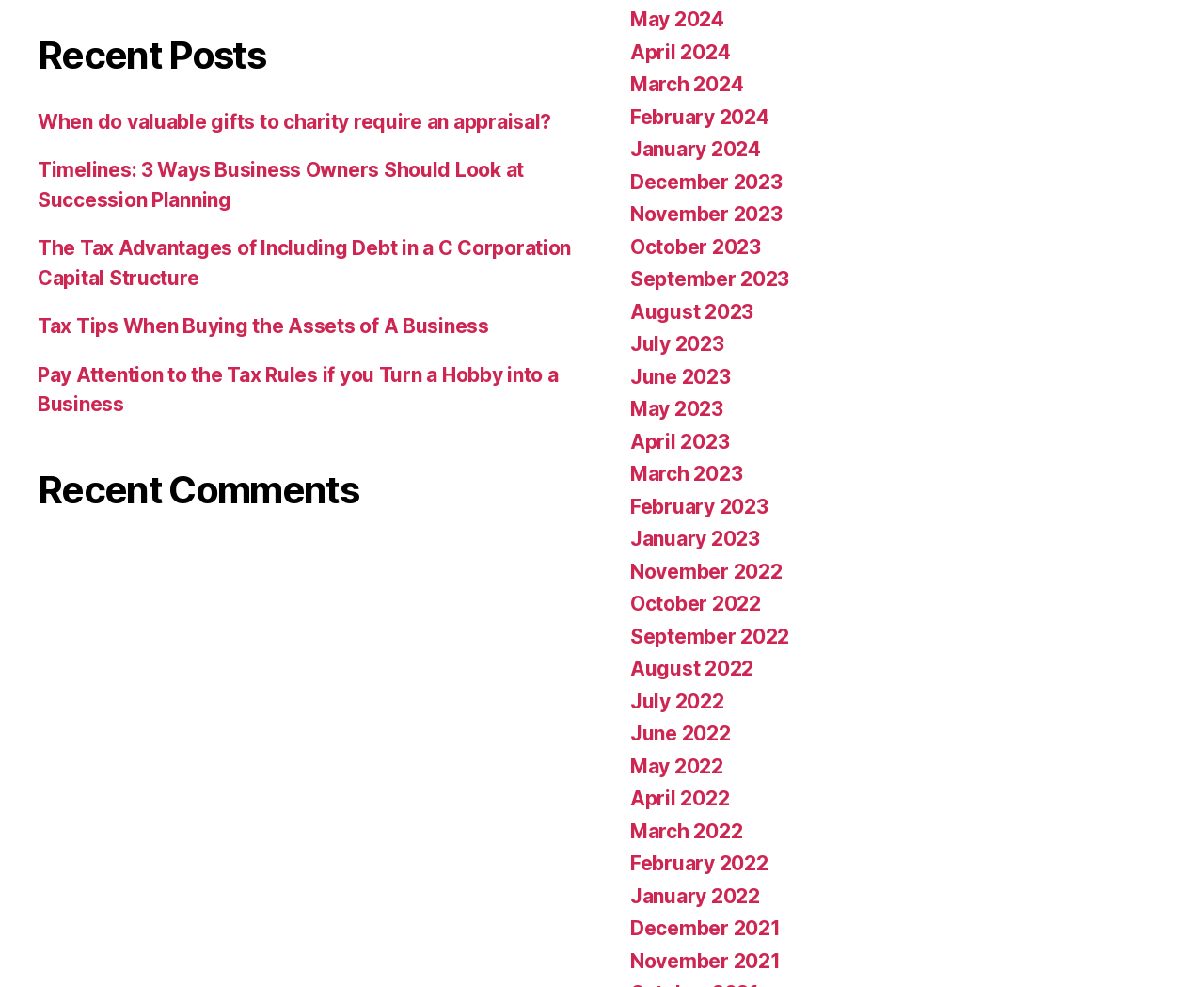What type of website is this? Using the information from the screenshot, answer with a single word or phrase.

Blog or article website